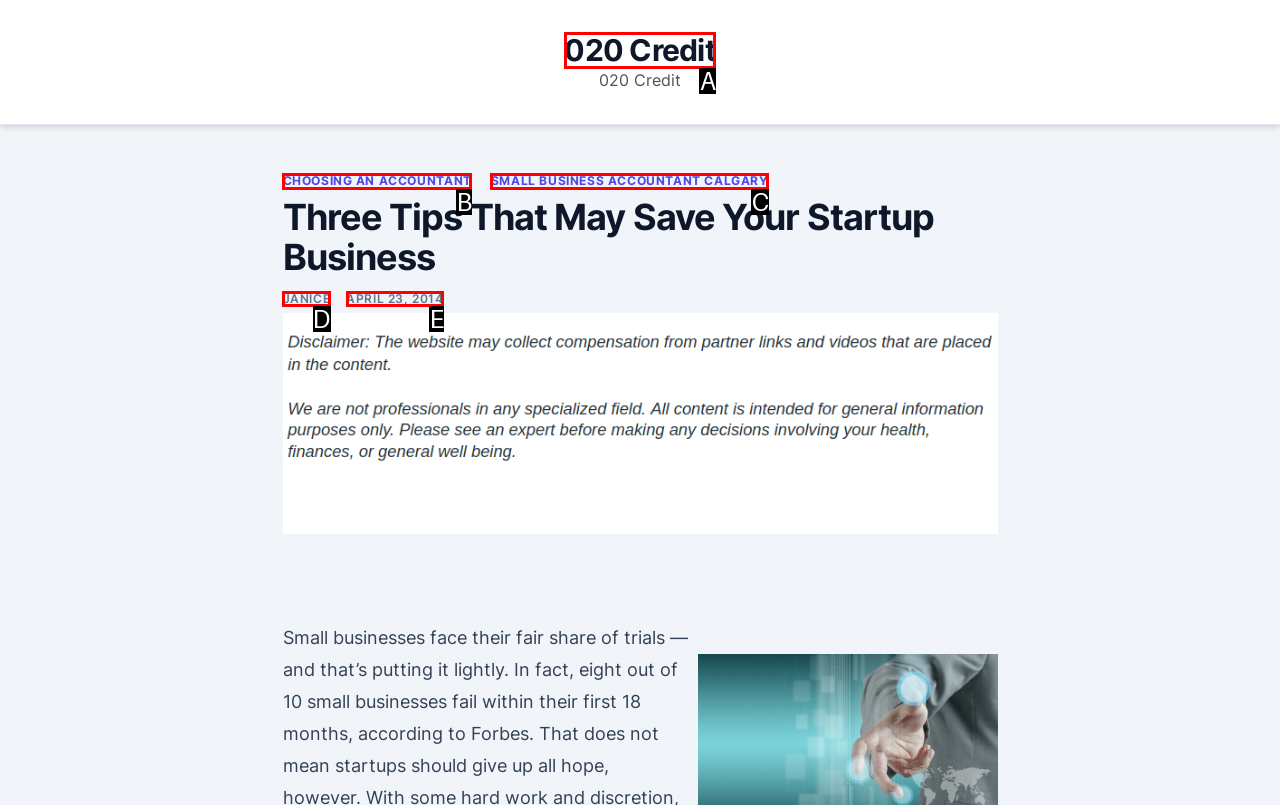From the given choices, indicate the option that best matches: Small business accountant calgary
State the letter of the chosen option directly.

C